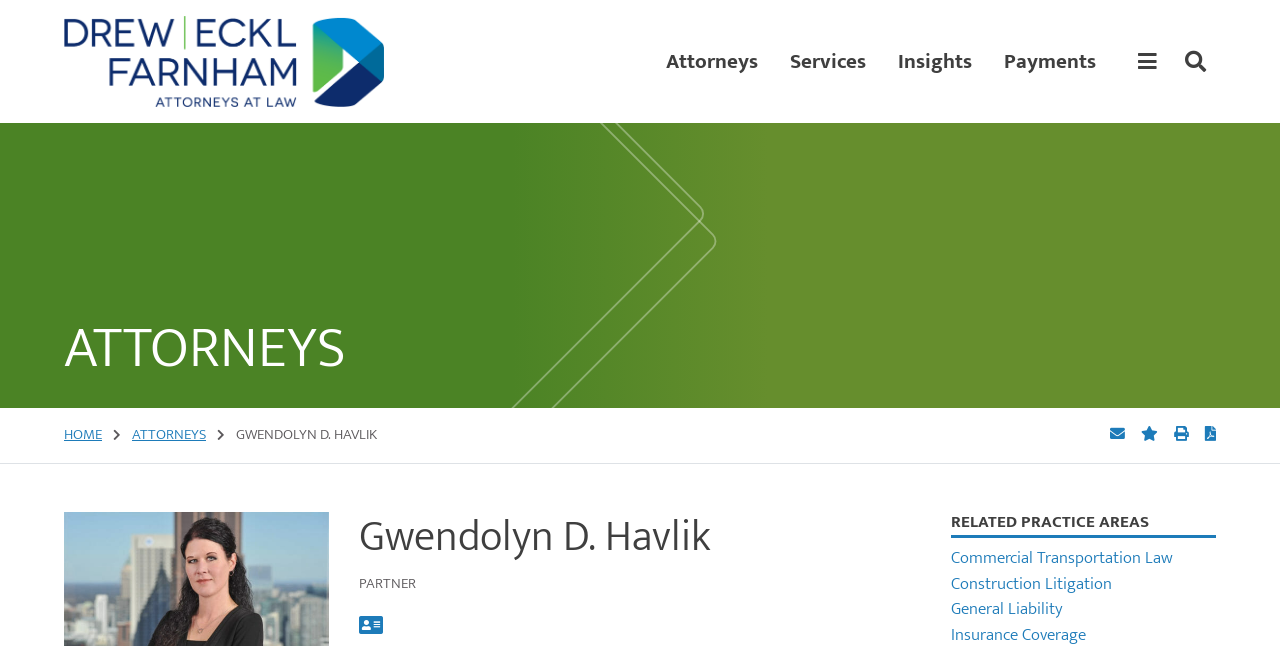Determine the coordinates of the bounding box that should be clicked to complete the instruction: "Open global navigation". The coordinates should be represented by four float numbers between 0 and 1: [left, top, right, bottom].

[0.881, 0.063, 0.912, 0.128]